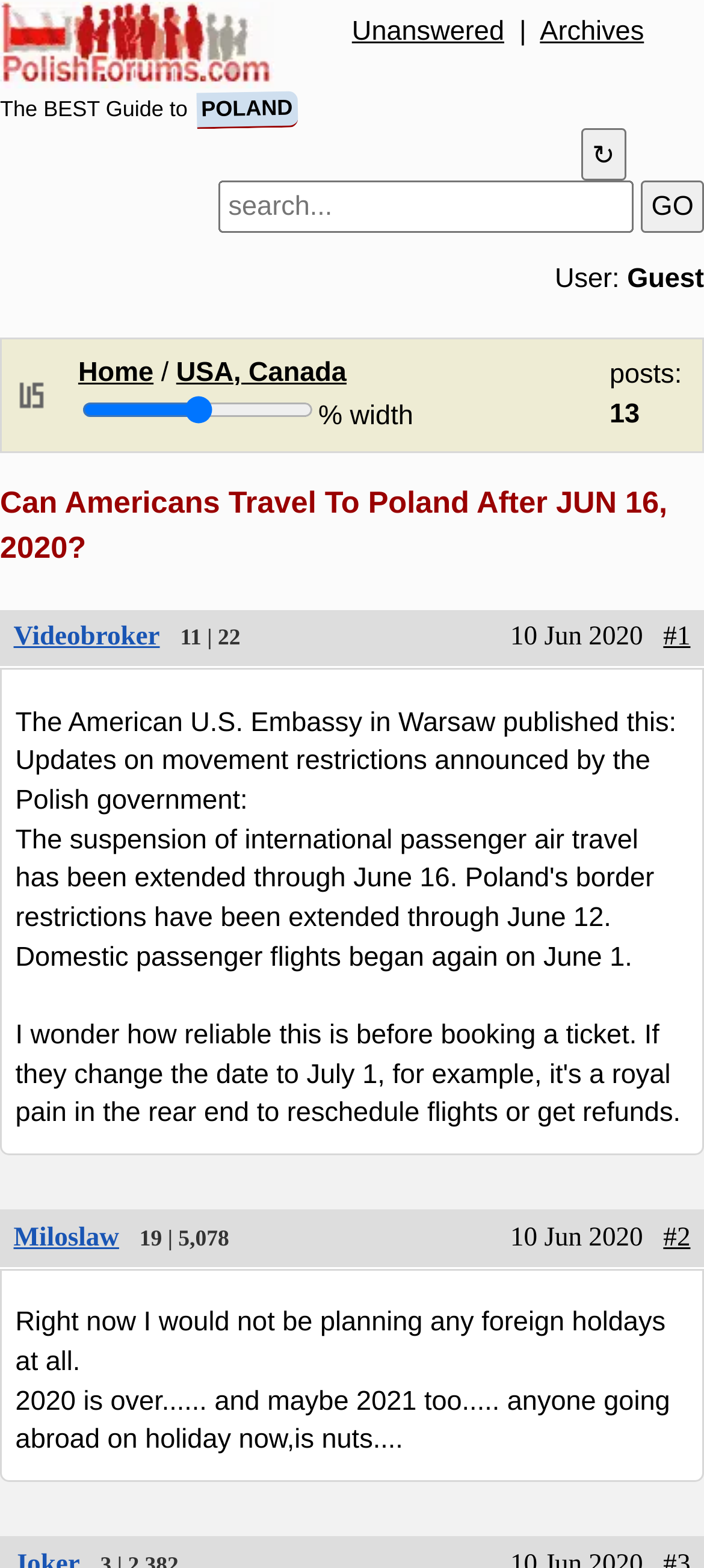Analyze and describe the webpage in a detailed narrative.

This webpage appears to be a forum or discussion board focused on travel to Poland. At the top, there is a logo image and a link to an unspecified page. Below this, there is a header section with the title "The BEST Guide to POLAND" and a search bar with a "GO" button. To the right of the search bar, there is a button with a refresh icon and a section displaying the user's status as "Guest".

The main content of the page is divided into two sections. The first section is a table with a single row containing three columns. The first column is narrow and empty, the second column is wide and contains a link to the "Home" page and another link to "USA, Canada" with a slider below it, and the third column displays the number of posts, "13". 

Below the table, there is a heading that repeats the title "Can Americans Travel To Poland After JUN 16, 2020?". This is followed by two articles or posts. The first post contains a link to "Videobroker" and some text discussing updates on movement restrictions announced by the Polish government. The second post contains a link to a user's profile, "Miloslaw", and some text expressing caution about planning foreign holidays.

Throughout the page, there are various links, buttons, and interactive elements, such as the search bar, slider, and refresh button. The overall layout is dense with information, but the different sections and elements are clearly separated and organized.